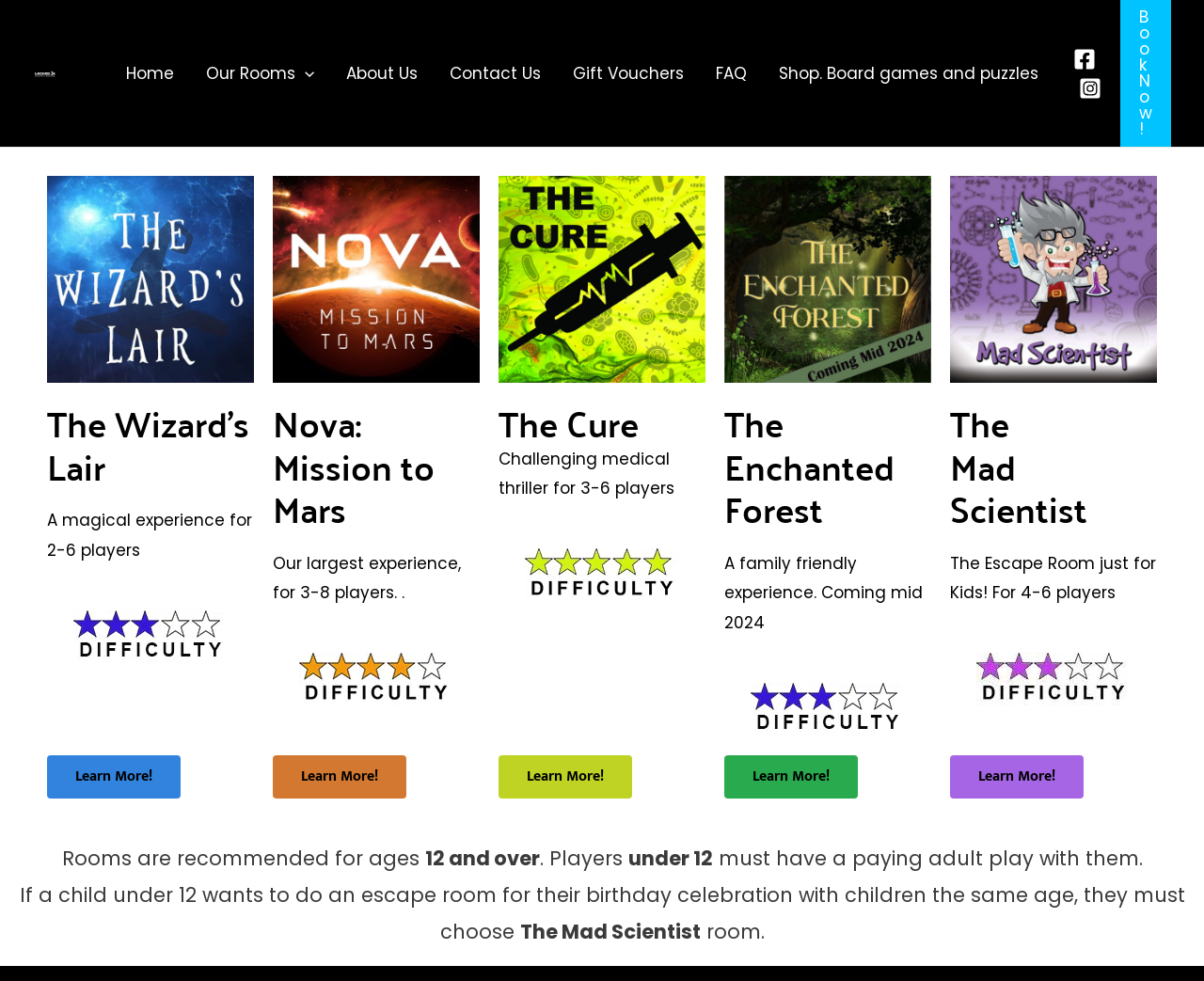What is the special requirement for children under 12 who want to play an escape room for their birthday celebration?
Give a detailed explanation using the information visible in the image.

I found the text 'If a child under 12 wants to do an escape room for their birthday celebration with children the same age, they must choose The Mad Scientist room' on the page, which indicates that children under 12 who want to celebrate their birthday with friends must choose the 'The Mad Scientist' escape room.